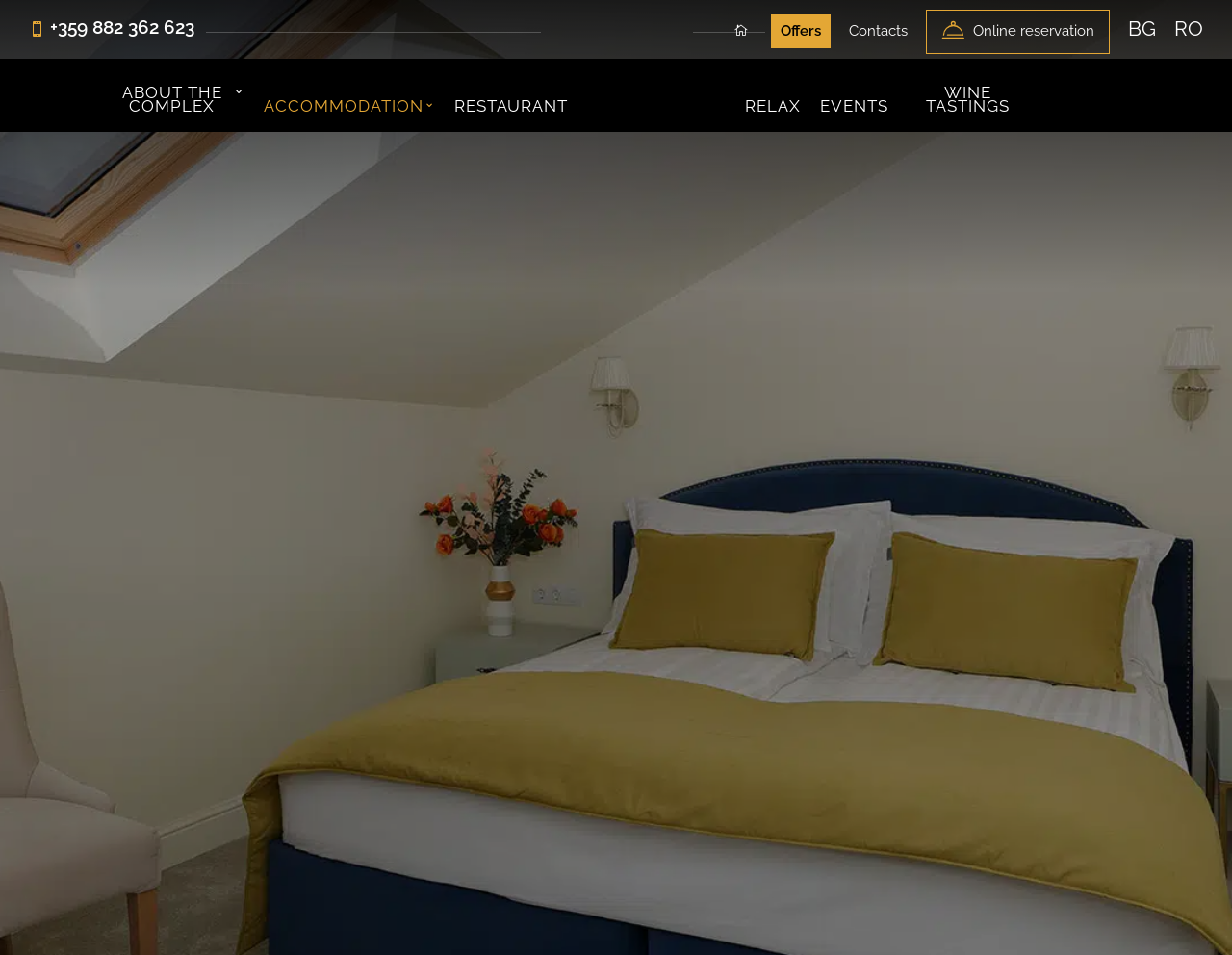Provide the bounding box for the UI element matching this description: "Contact Justin".

None